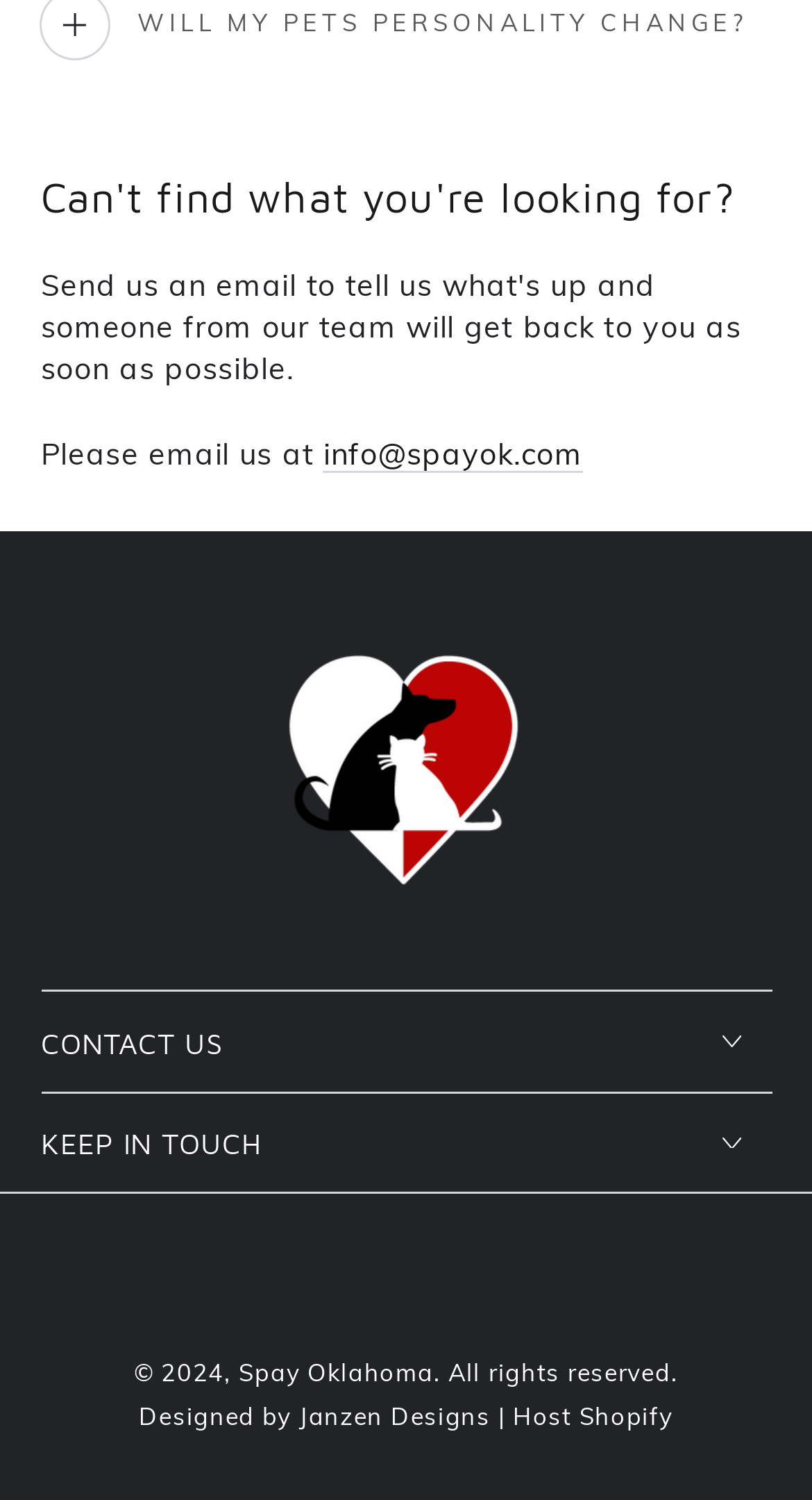Respond with a single word or short phrase to the following question: 
What is the name of the company that designed the website?

Janzen Designs